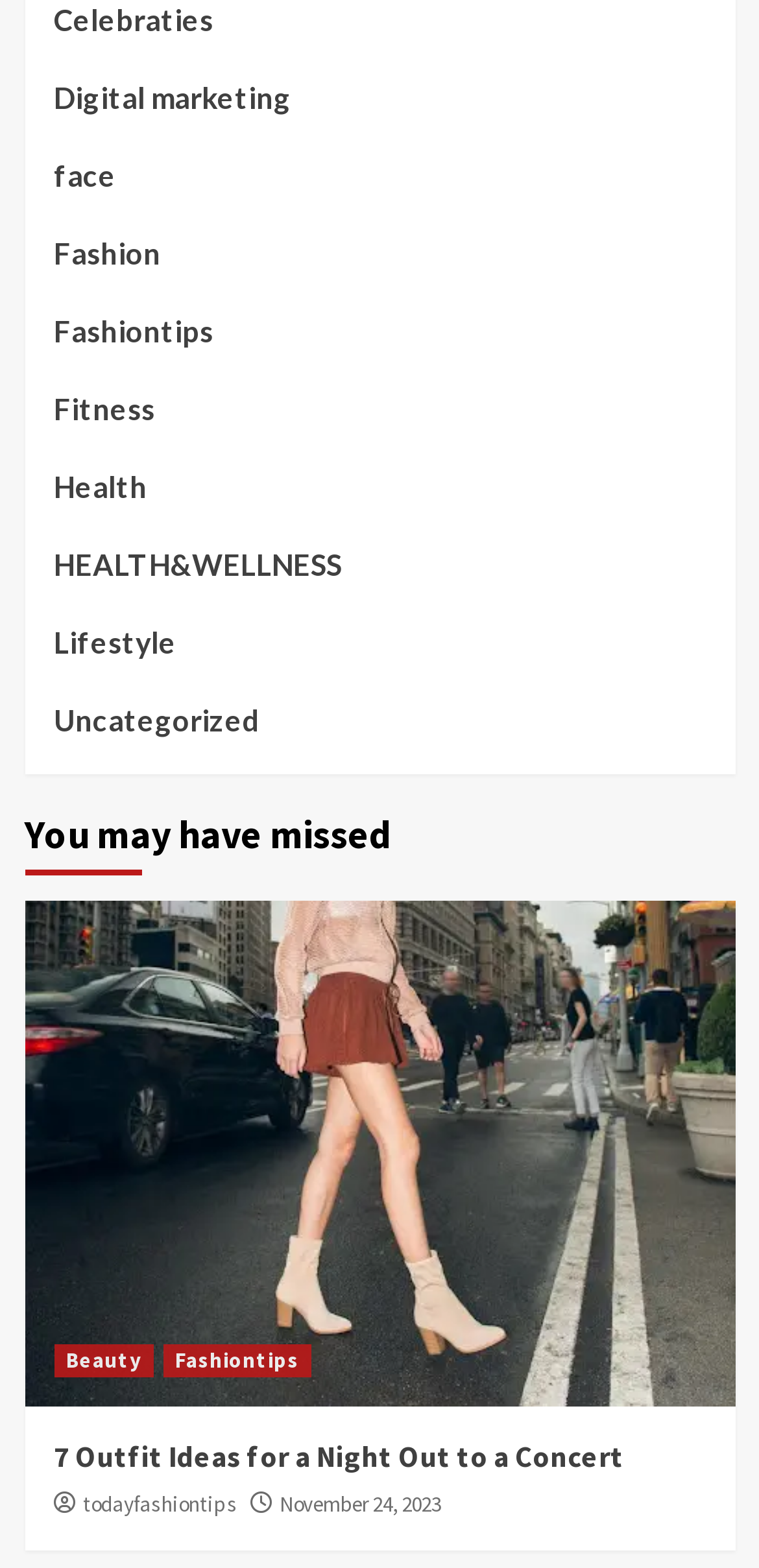Identify the bounding box of the UI element described as follows: "Digital marketing". Provide the coordinates as four float numbers in the range of 0 to 1 [left, top, right, bottom].

[0.071, 0.047, 0.383, 0.096]